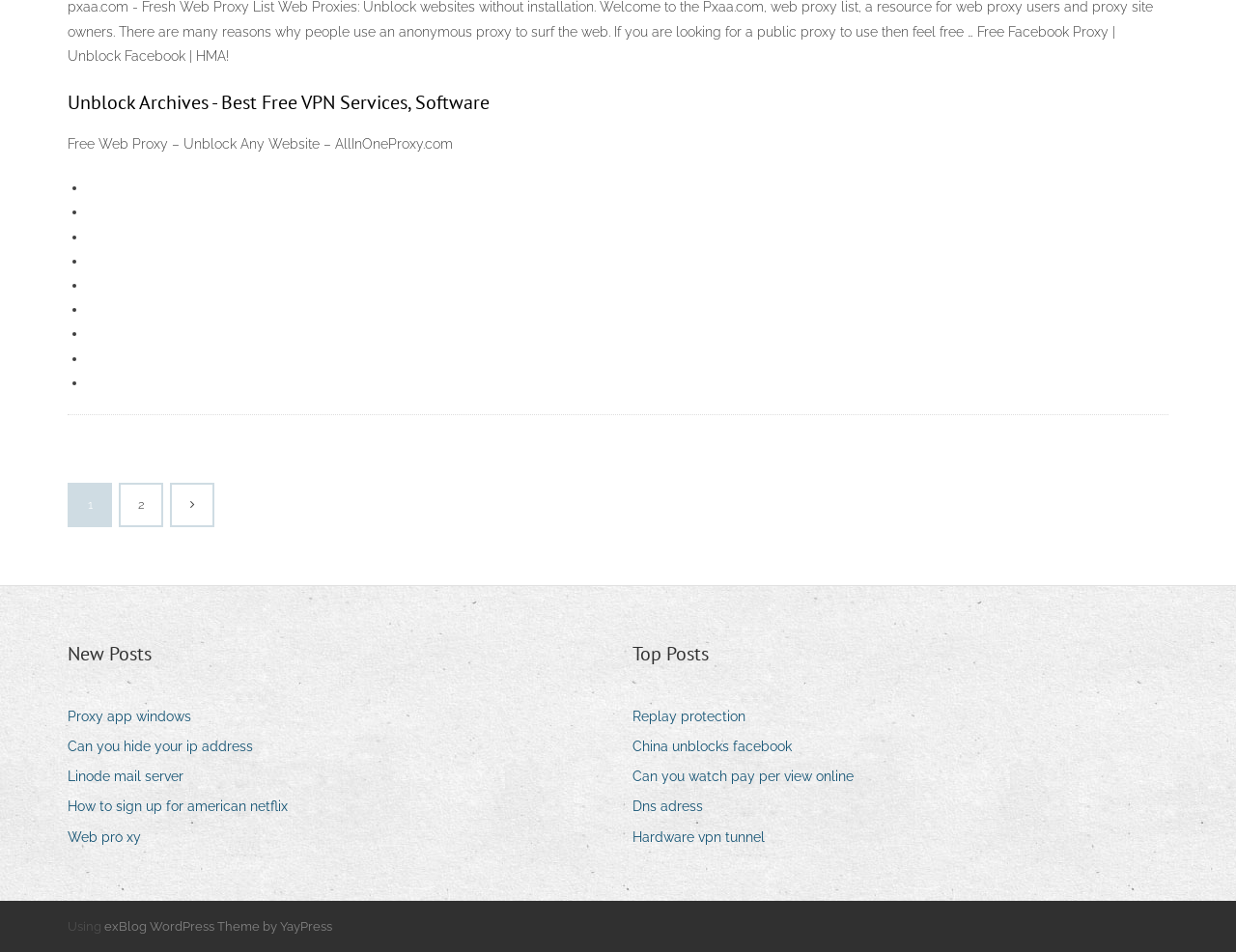For the given element description 2, determine the bounding box coordinates of the UI element. The coordinates should follow the format (top-left x, top-left y, bottom-right x, bottom-right y) and be within the range of 0 to 1.

[0.098, 0.509, 0.13, 0.552]